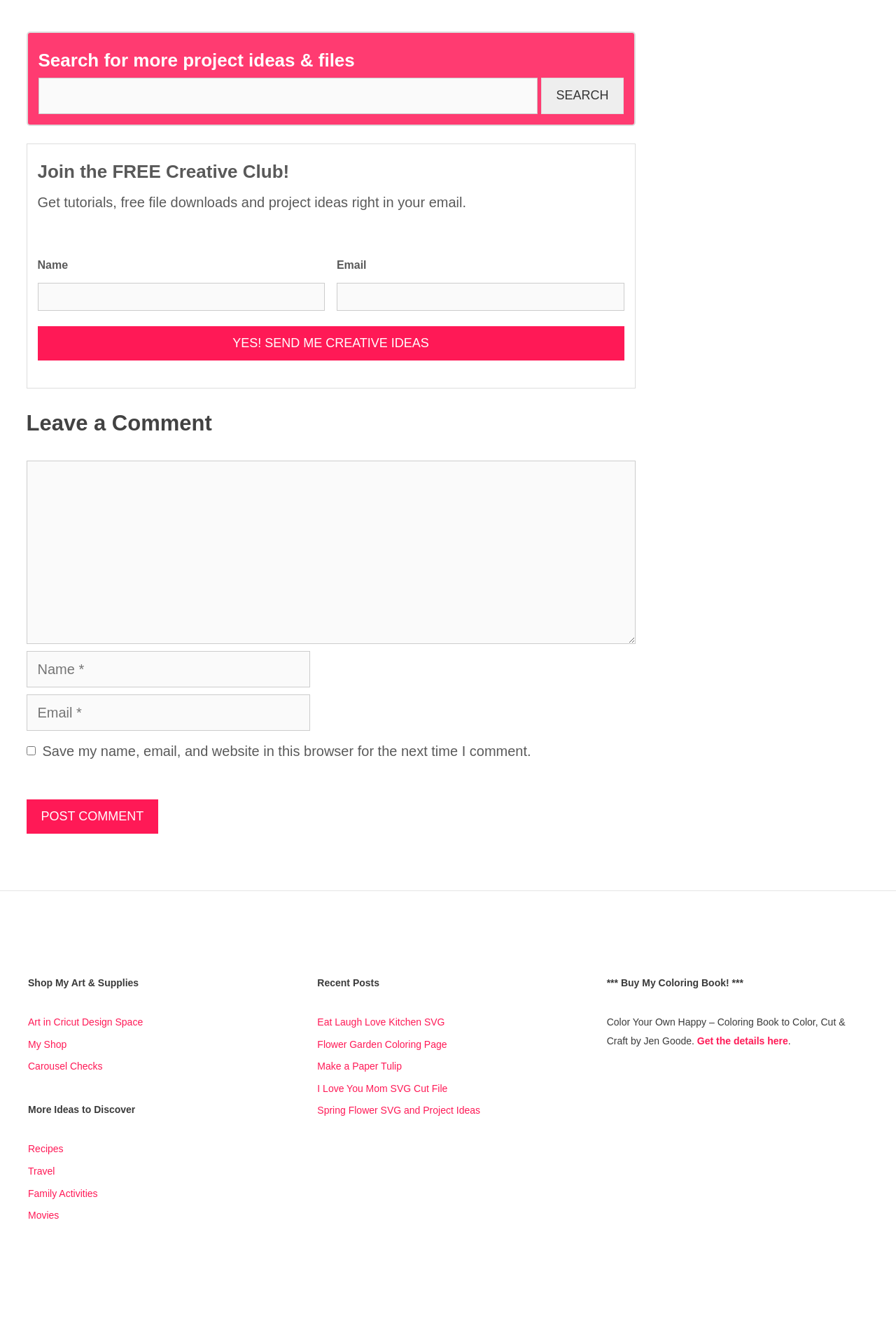For the given element description value="YES! Send Me Creative Ideas", determine the bounding box coordinates of the UI element. The coordinates should follow the format (top-left x, top-left y, bottom-right x, bottom-right y) and be within the range of 0 to 1.

[0.042, 0.247, 0.696, 0.273]